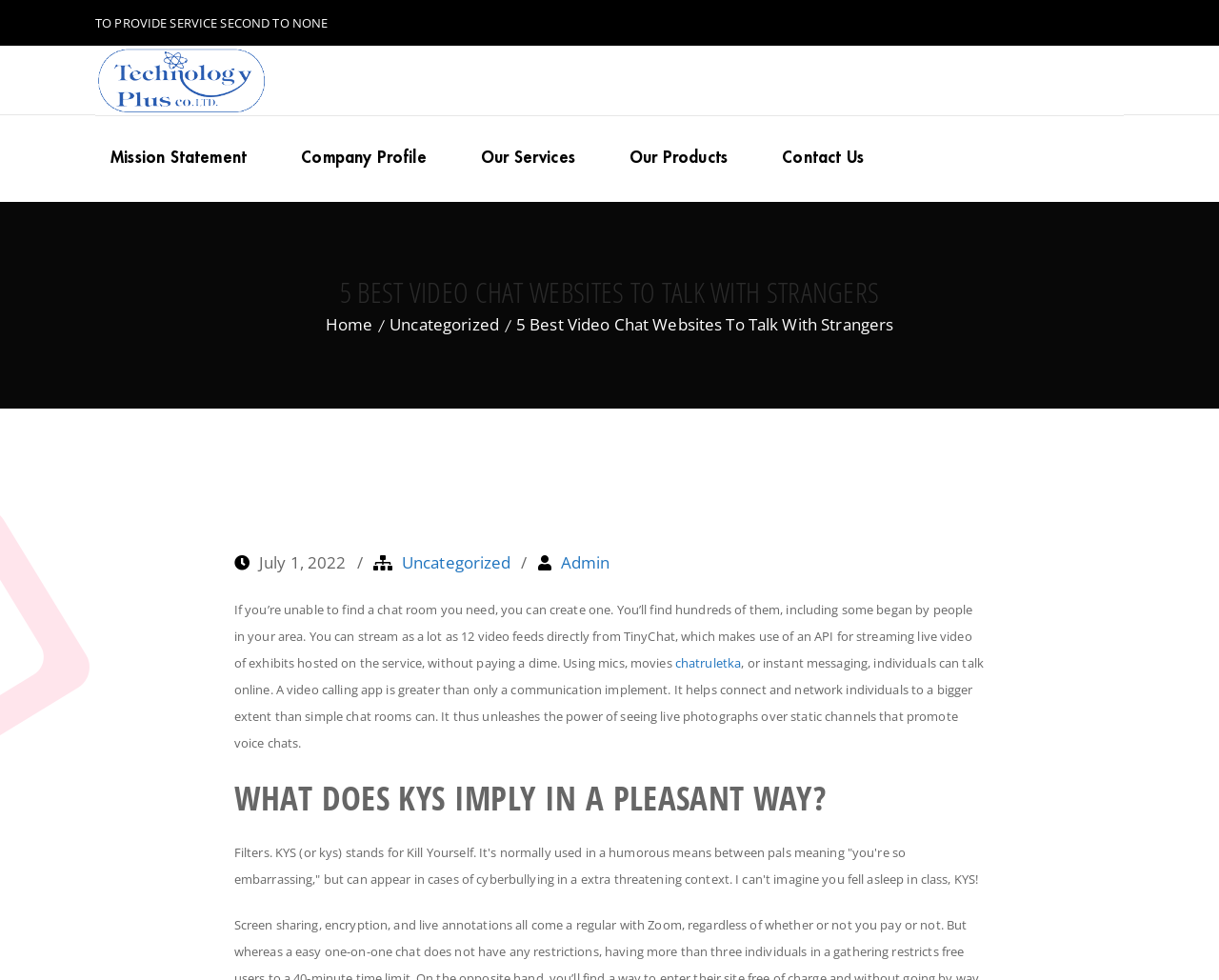Determine the bounding box coordinates of the UI element described below. Use the format (top-left x, top-left y, bottom-right x, bottom-right y) with floating point numbers between 0 and 1: Our Products

[0.504, 0.147, 0.609, 0.178]